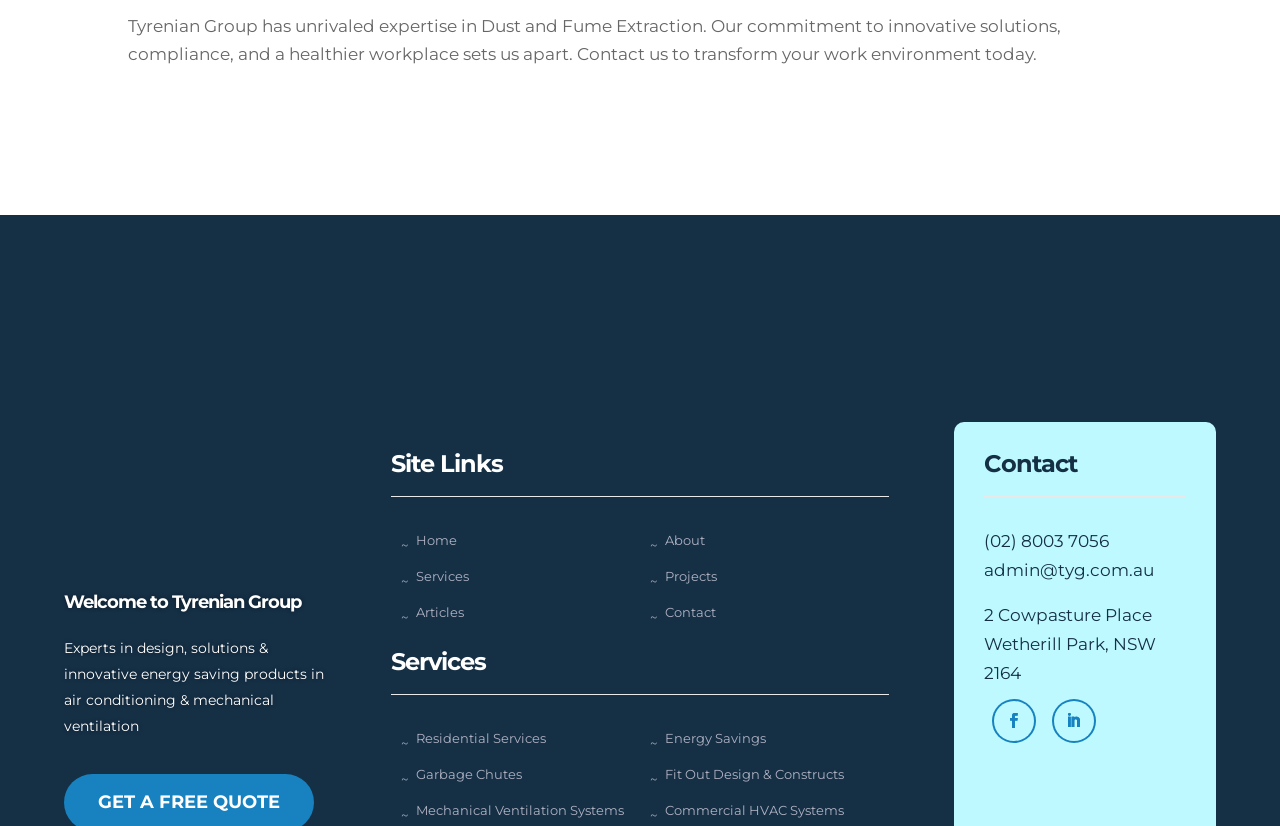What is the company's address?
Based on the image, provide your answer in one word or phrase.

2 Cowpasture Place Wetherill Park, NSW 2164